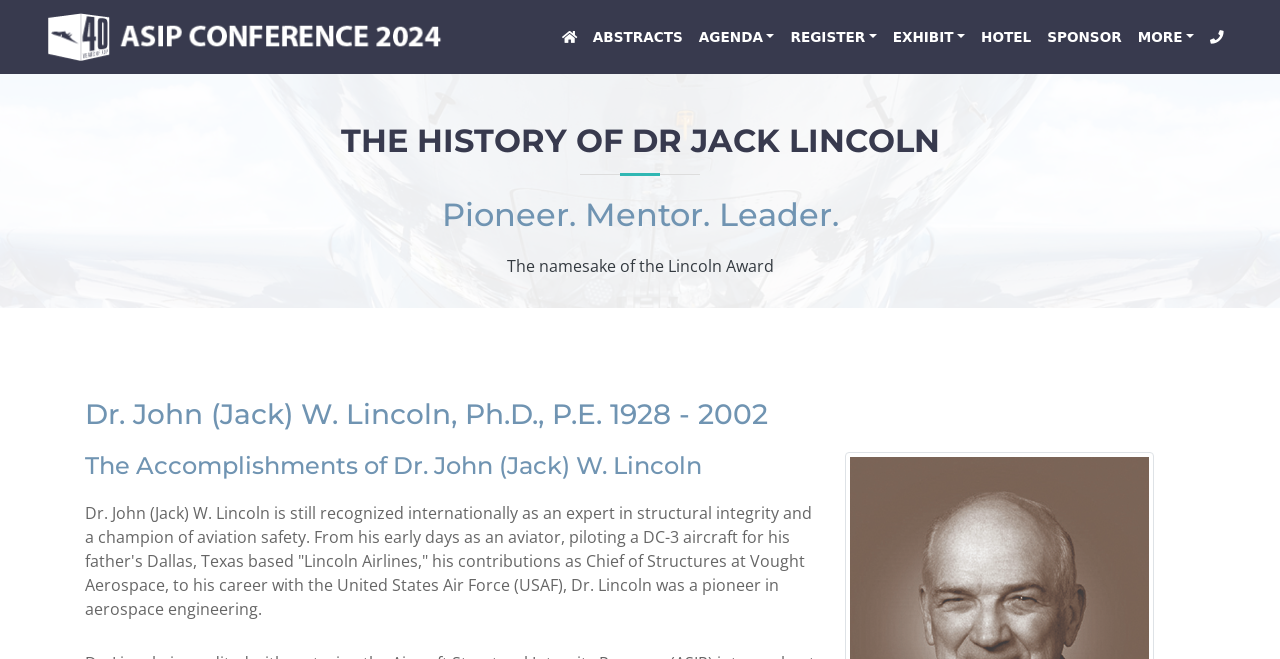Answer the following in one word or a short phrase: 
What is the date of the ASIP 2024 conference?

December 2-5